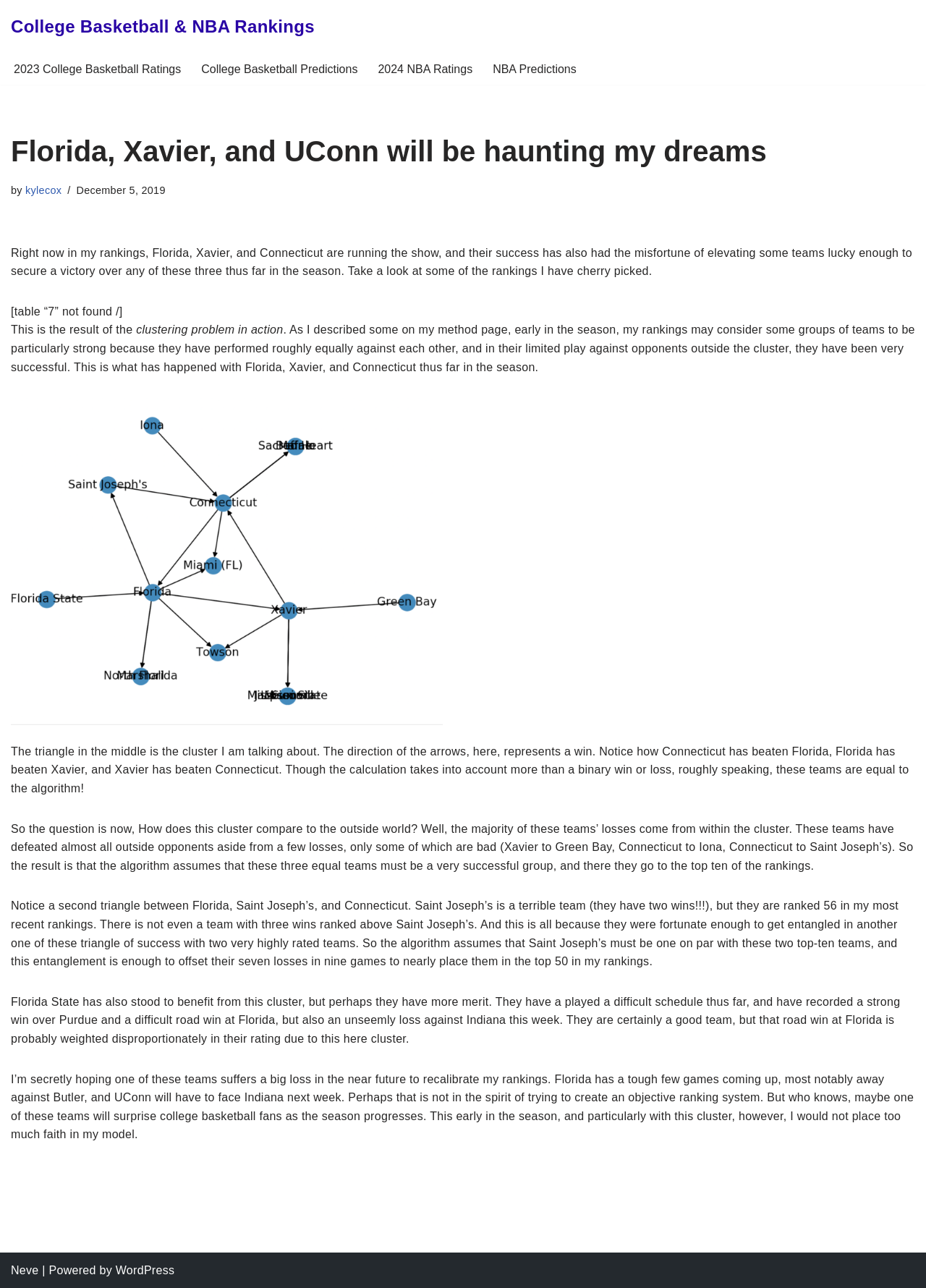Respond with a single word or short phrase to the following question: 
What is the name of the algorithm used by the author?

clustering problem